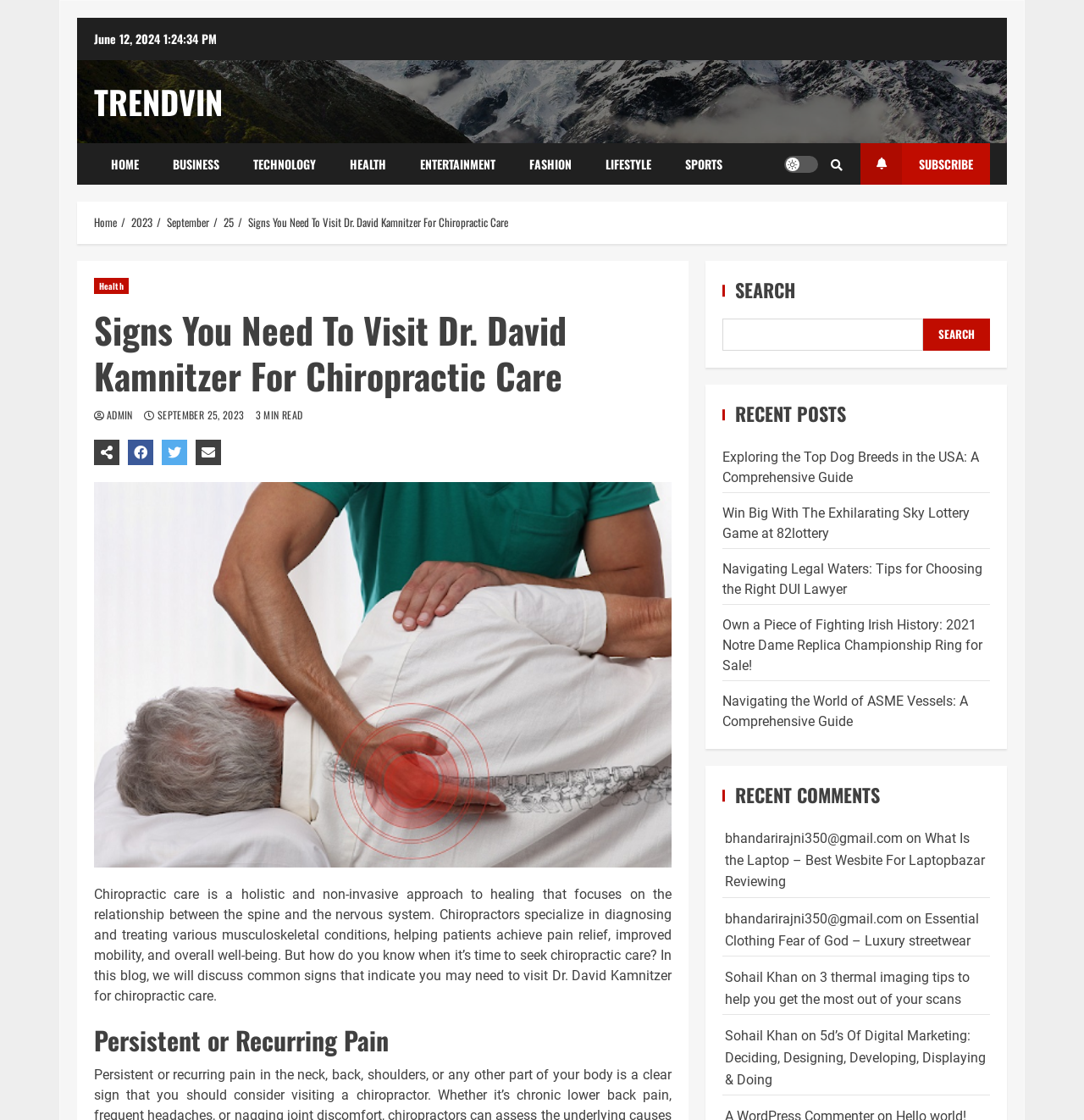Please specify the bounding box coordinates in the format (top-left x, top-left y, bottom-right x, bottom-right y), with values ranging from 0 to 1. Identify the bounding box for the UI component described as follows: Business

[0.144, 0.128, 0.218, 0.165]